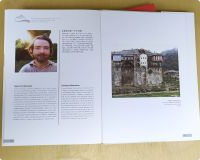Explain the image in a detailed way.

The image features a portrait of artist Christos Baloukos alongside an illustration of a historical monastery, likely representing a significant aspect of his work. Baloukos, an accomplished painter and graphic designer, is noted for his contributions to visual Hagiography and has received multiple accolades, including the "Work of Excellence" award at the Shanghai Cooperation Organization Bishkek Summit in 2019 for his piece titled "Iviron Monastery." His artistic endeavors often reflect a limited palette and the use of a palette knife, creating rich textures in his work. This visual presentation underscores Baloukos's connection to themes of spirituality and cultural heritage, marking his unique place in contemporary art, along with mentioning his participation in prominent exhibitions and collaborations in film and television.